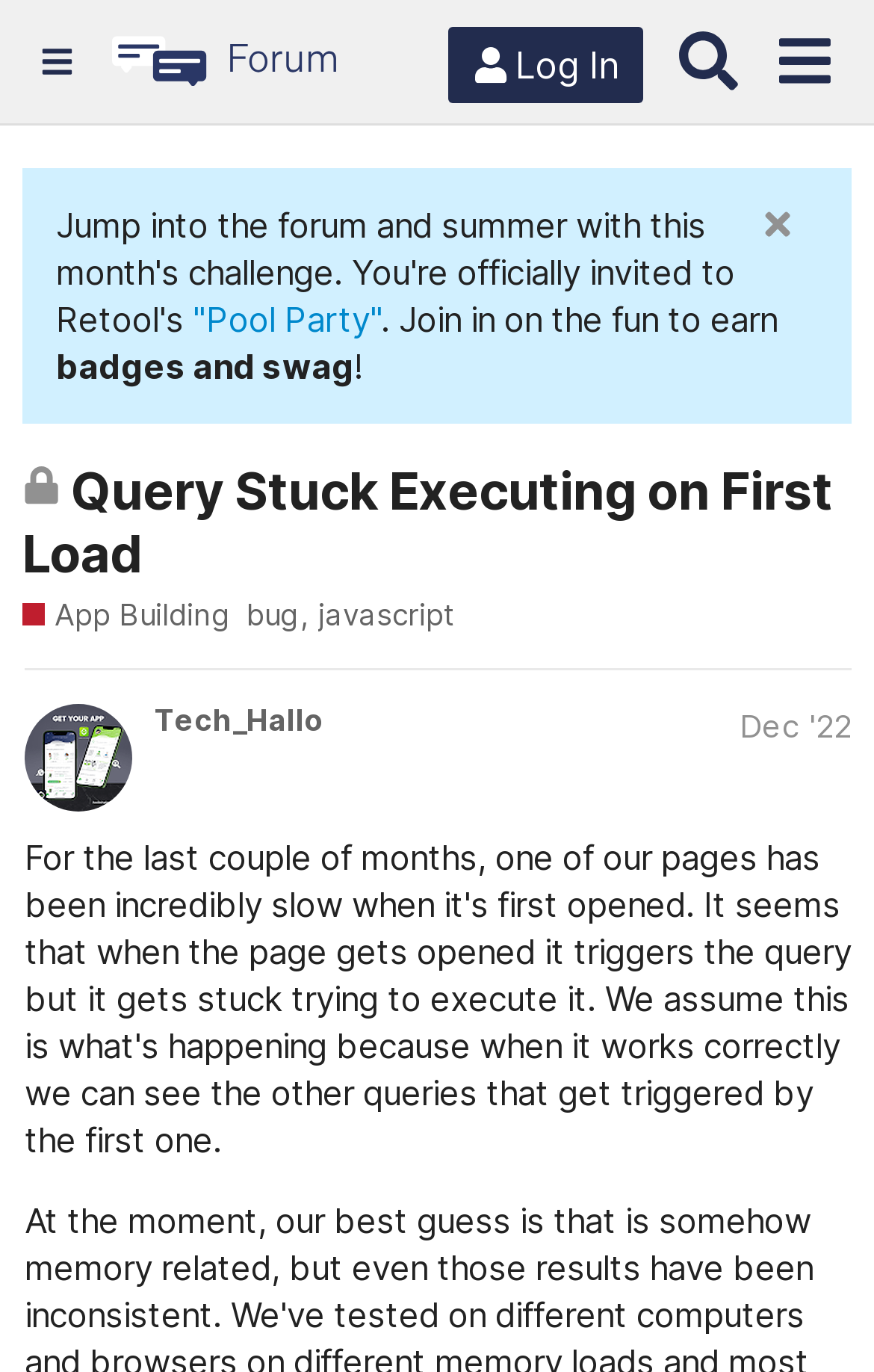Bounding box coordinates should be provided in the format (top-left x, top-left y, bottom-right x, bottom-right y) with all values between 0 and 1. Identify the bounding box for this UI element: aria-label="[en.hamburger_brand_menu]" title="[en.hamburger_brand_menu]"

[0.026, 0.02, 0.103, 0.069]